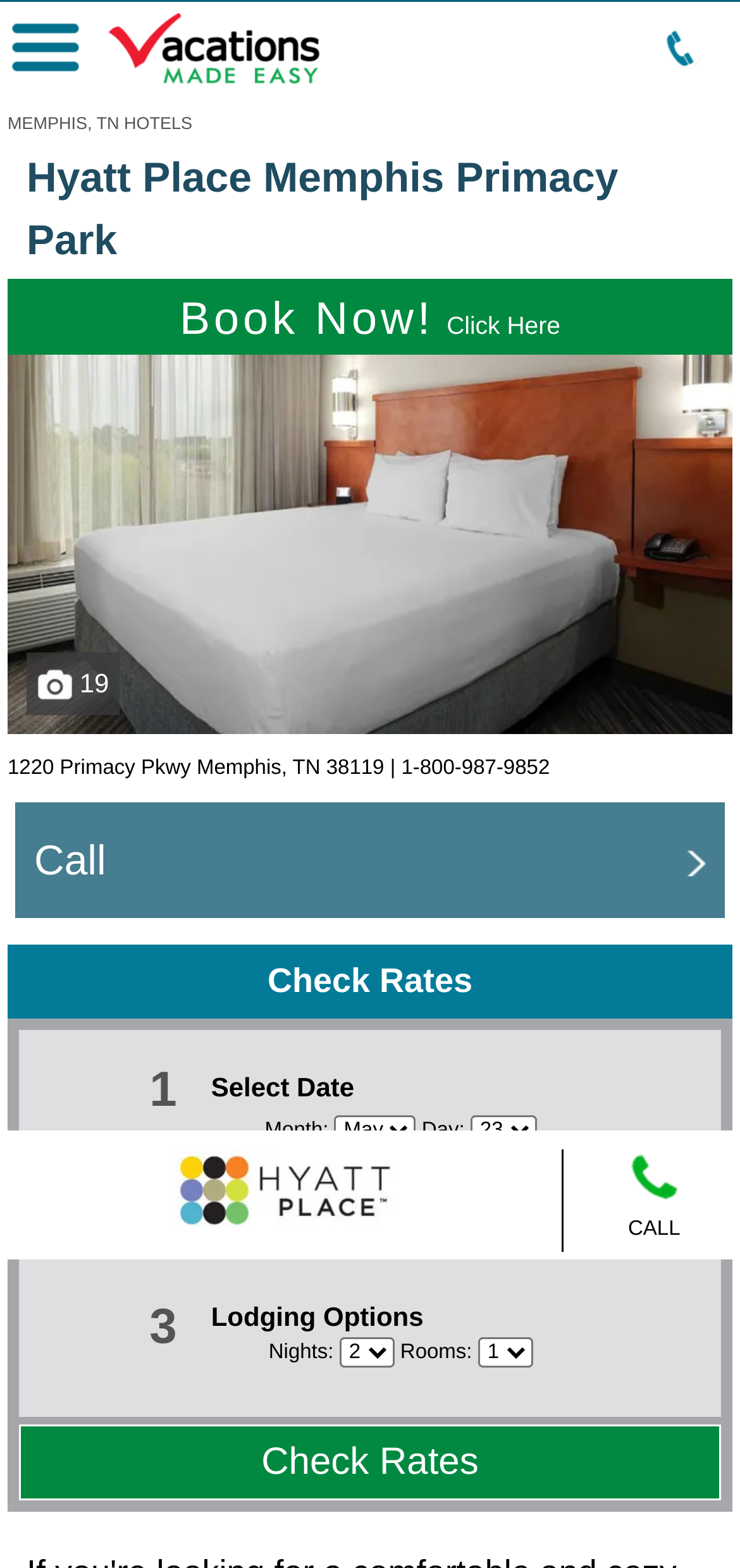Summarize the webpage comprehensively, mentioning all visible components.

The webpage is about Hyatt Place Memphis Primacy Park, a hotel that offers comfortable and cozy vacation experiences. At the top right corner, there is a "Call Us" link with a phone icon, and a navigation image is located at the top left corner. Below the navigation image, there is a link "MEMPHIS, TN HOTELS" and a "Menu" static text.

The main heading "Hyatt Place Memphis Primacy Park" is prominently displayed in the middle of the page. Below the heading, there is a "Book Now!" button and a "Click Here" static text. On the left side, there is a large image of the hotel room, with a "View Photos" image and a "19" static text above it.

The hotel's address "1220 Primacy Pkwy Memphis, TN 38119" and phone number "1-800-987-9852" are displayed below the image. There is also a "Call Us" image and link on the right side.

The page has a table layout with three rows, each containing a form to select dates, number of people, and lodging options. The table is located in the middle of the page. Below the table, there is a "Check Rates" button.

At the bottom of the page, there are two images: a logo and a "Call Us" image with a "CALL" static text.